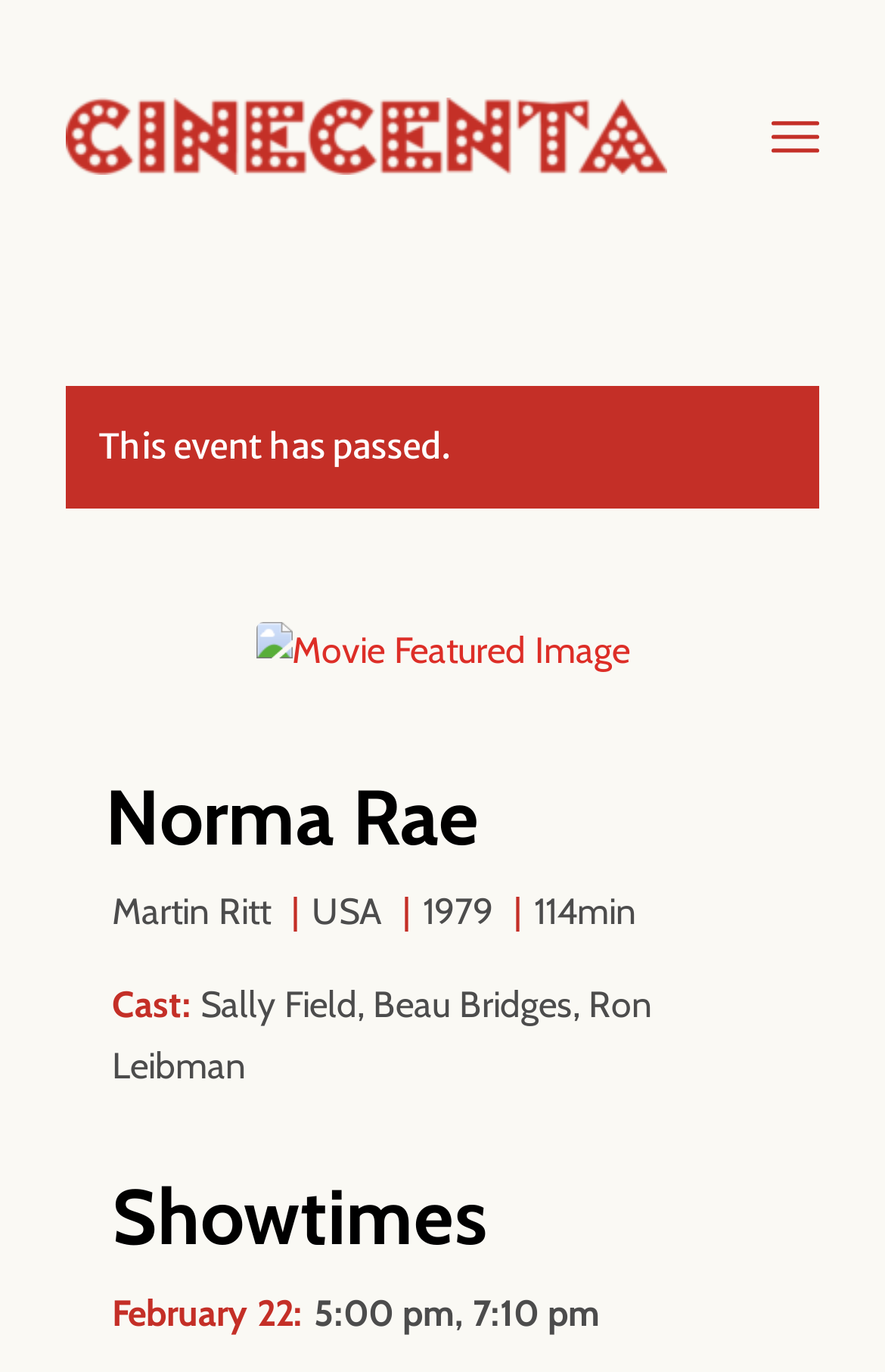Please give a succinct answer using a single word or phrase:
What is the name of the movie?

Norma Rae